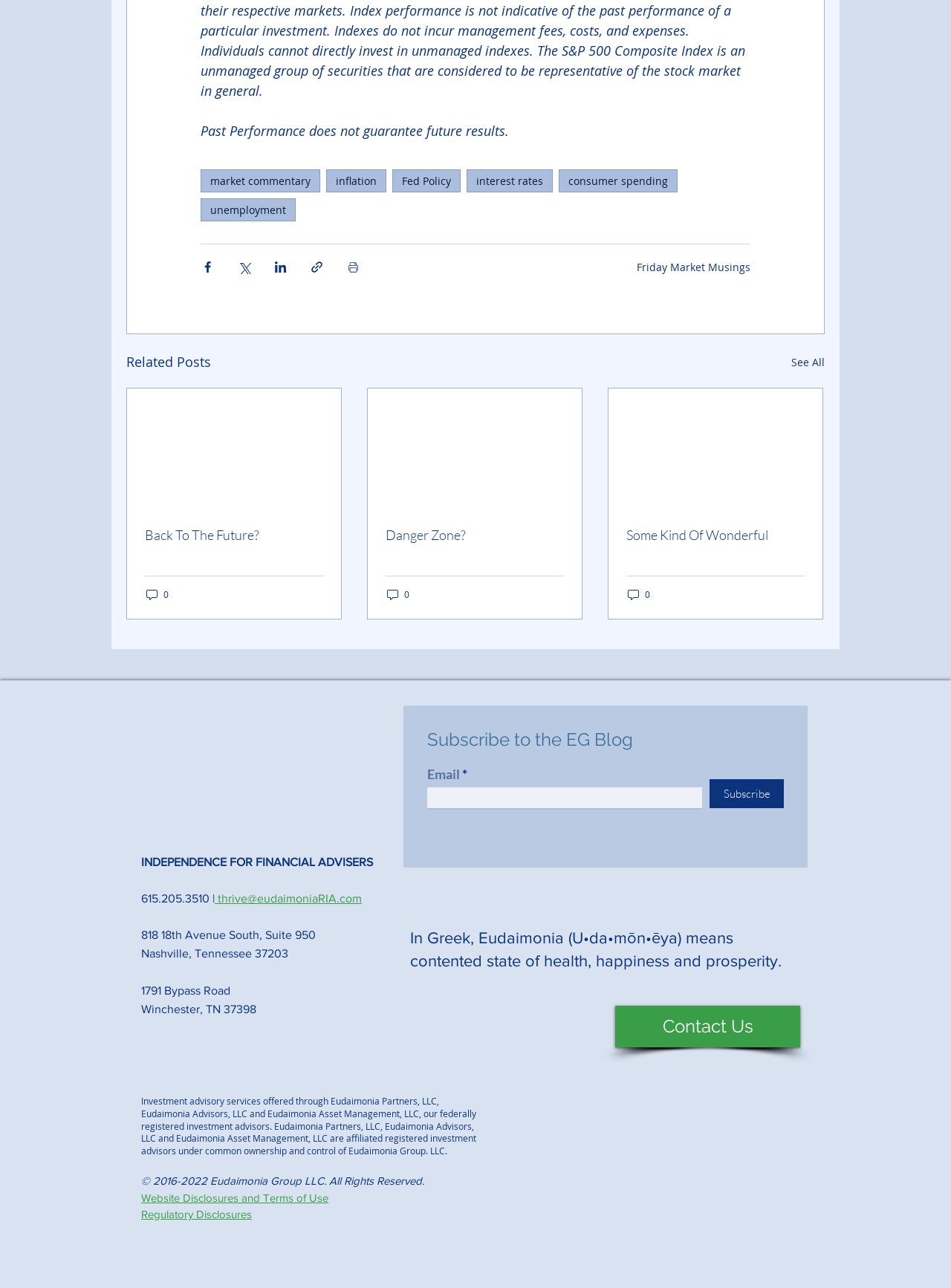Give a concise answer of one word or phrase to the question: 
What is the warning message at the top of the page?

Past Performance does not guarantee future results.